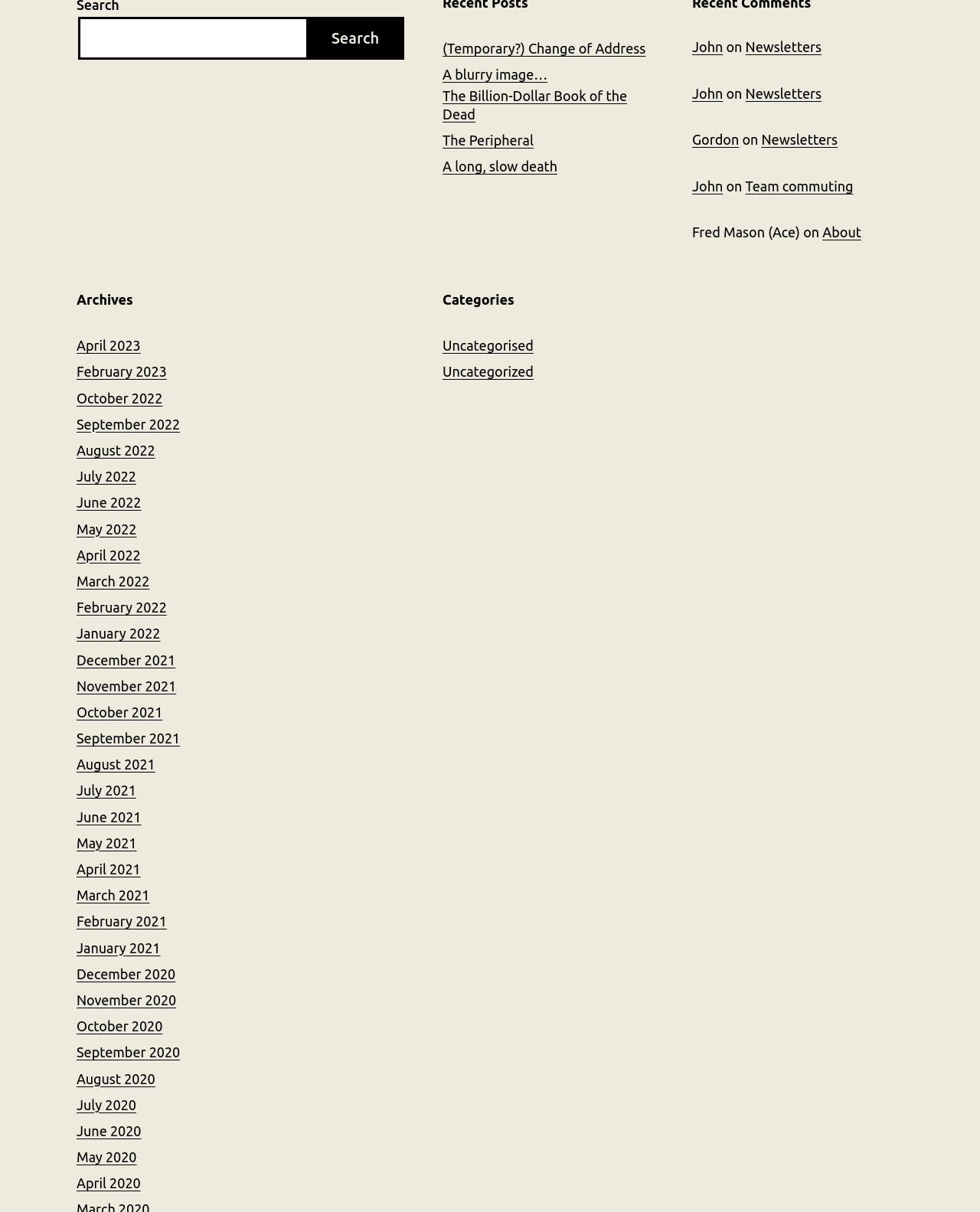Please locate the bounding box coordinates of the element's region that needs to be clicked to follow the instruction: "View archives". The bounding box coordinates should be provided as four float numbers between 0 and 1, i.e., [left, top, right, bottom].

[0.078, 0.239, 0.413, 0.255]